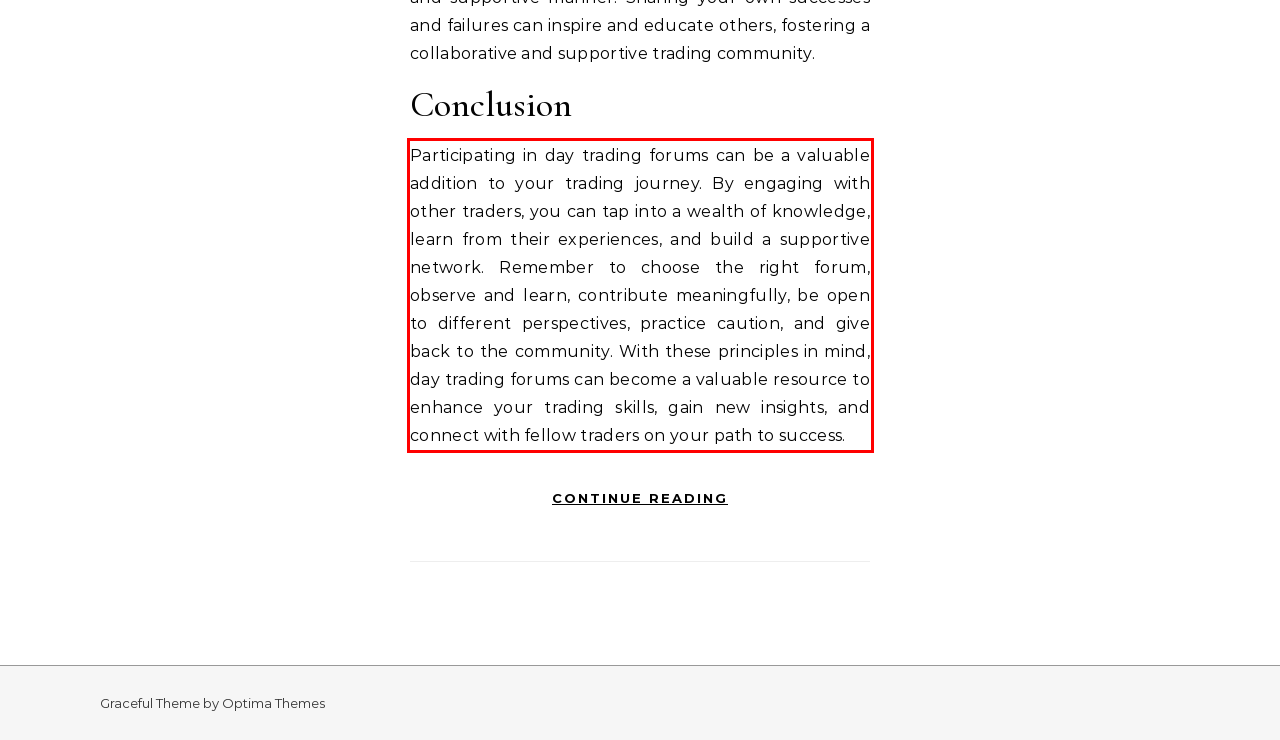You are presented with a webpage screenshot featuring a red bounding box. Perform OCR on the text inside the red bounding box and extract the content.

Participating in day trading forums can be a valuable addition to your trading journey. By engaging with other traders, you can tap into a wealth of knowledge, learn from their experiences, and build a supportive network. Remember to choose the right forum, observe and learn, contribute meaningfully, be open to different perspectives, practice caution, and give back to the community. With these principles in mind, day trading forums can become a valuable resource to enhance your trading skills, gain new insights, and connect with fellow traders on your path to success.